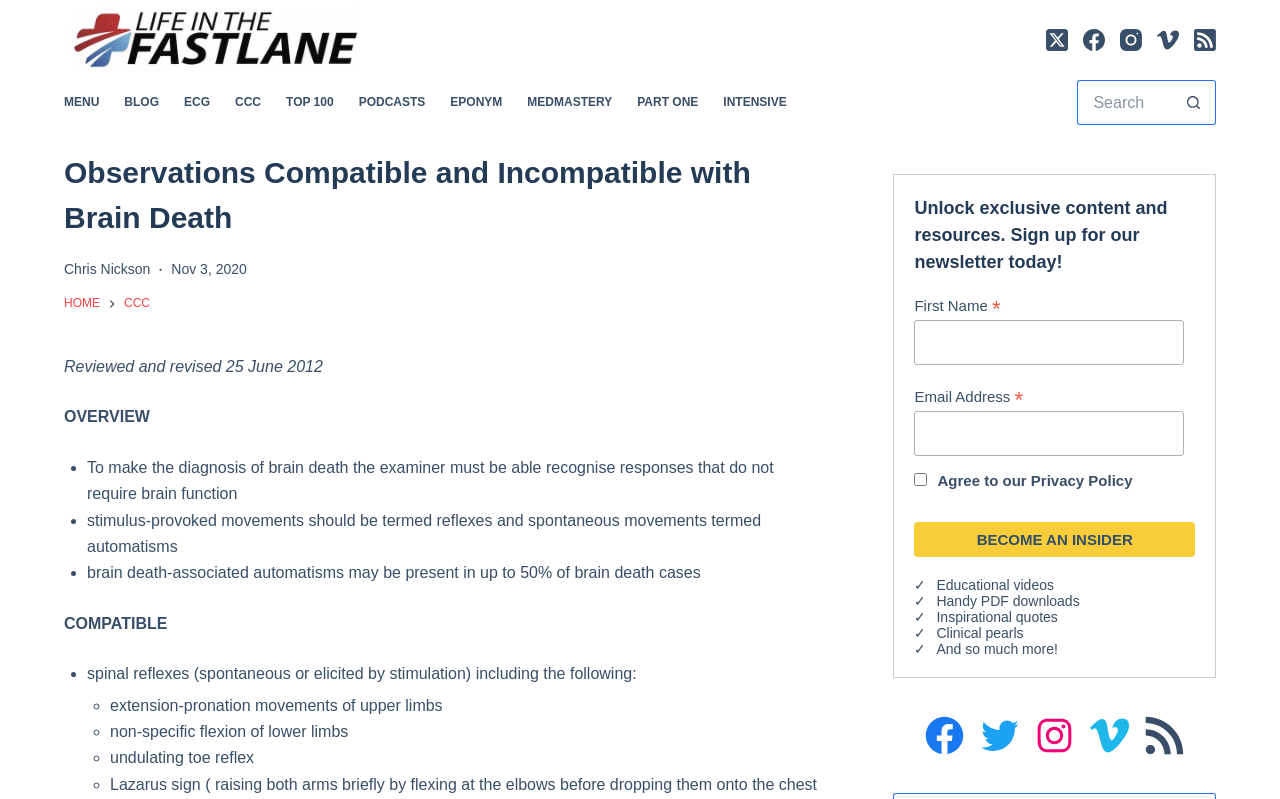What type of movements are termed reflexes?
Kindly offer a comprehensive and detailed response to the question.

I determined the answer by reading the list of observations compatible with brain death, which states that 'stimulus-provoked movements should be termed reflexes'.